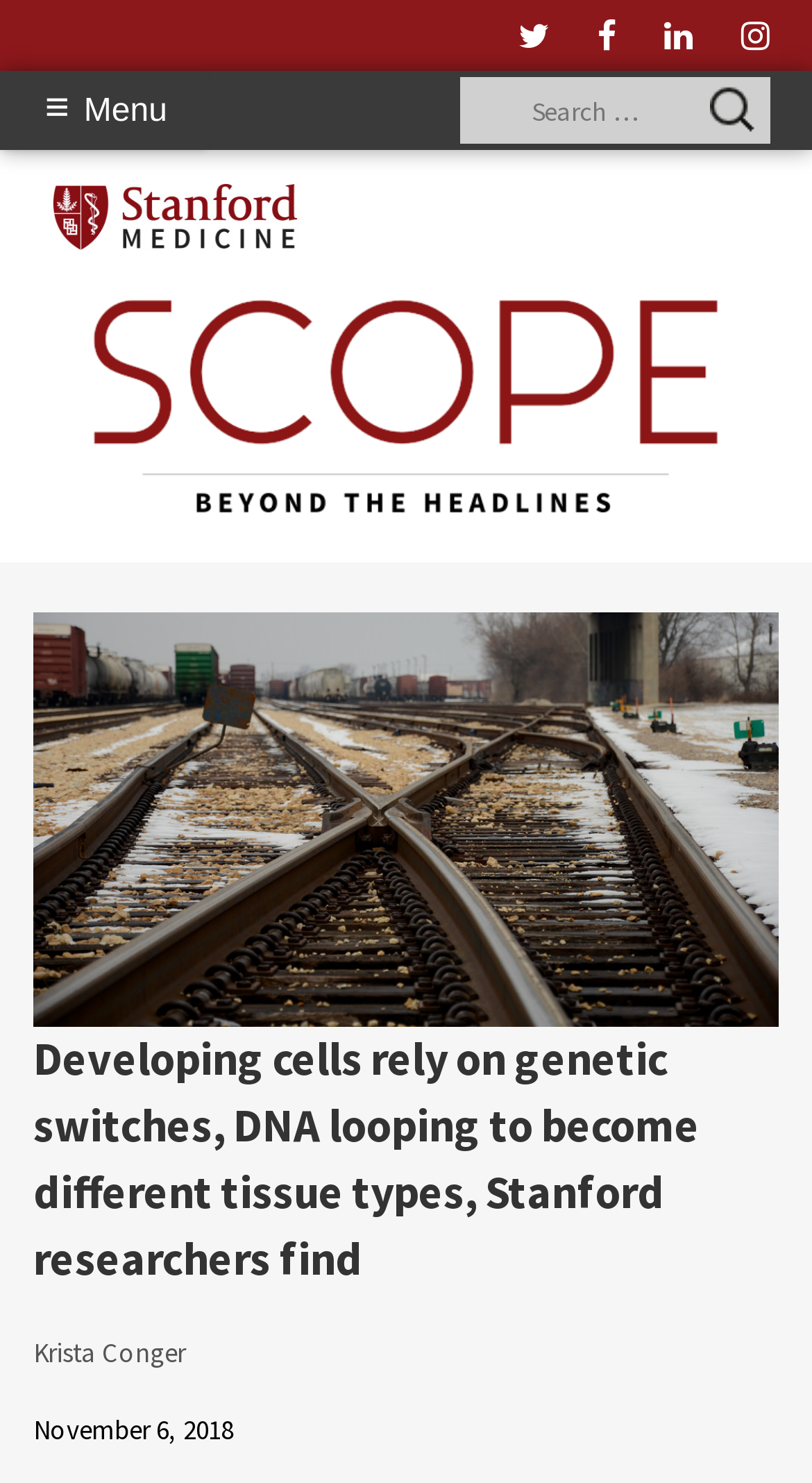How many social media links are present?
Refer to the screenshot and respond with a concise word or phrase.

4